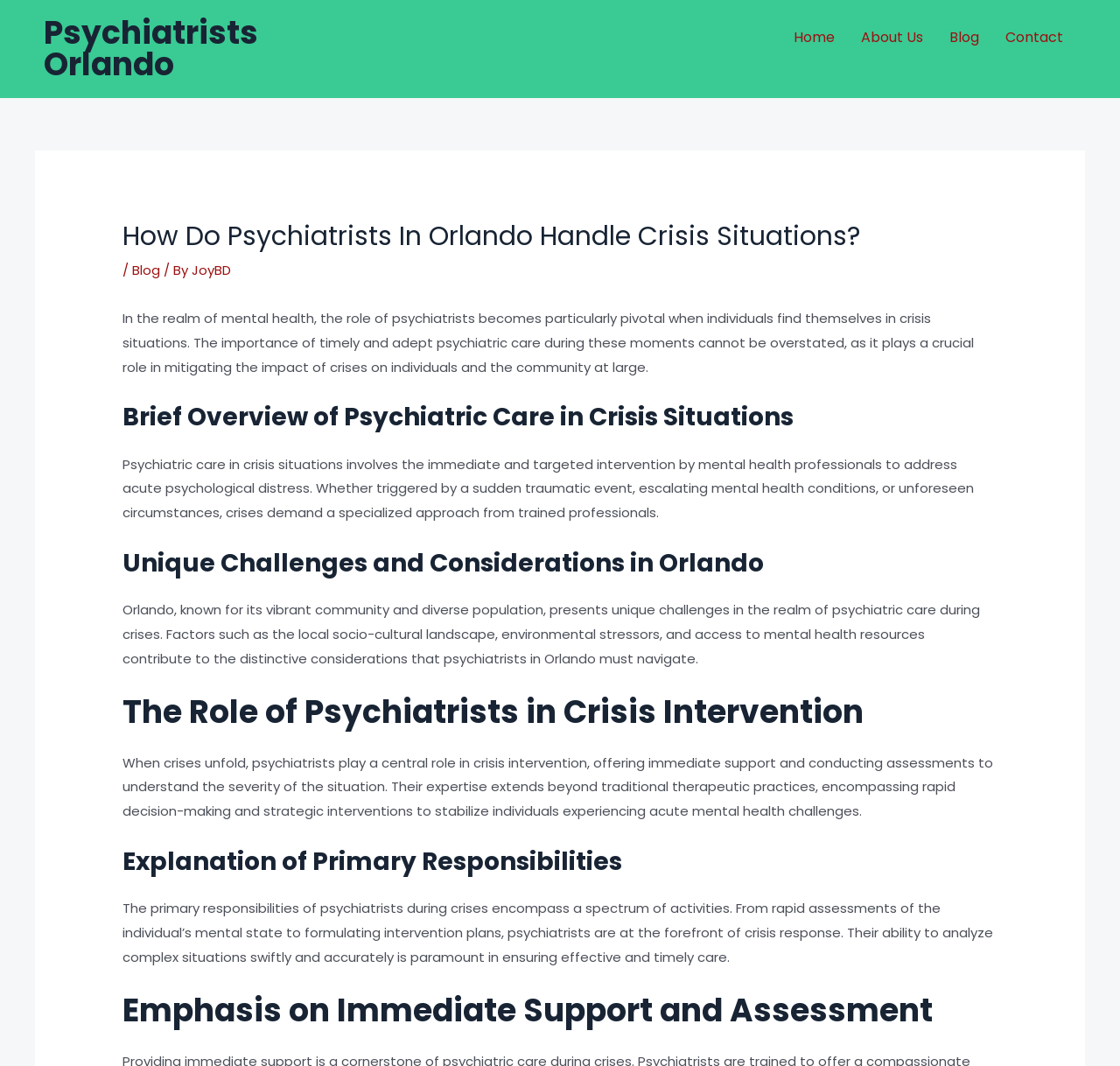From the image, can you give a detailed response to the question below:
Who is the author of the blog post?

The author of the blog post can be found in the link element with ID 151, which reads 'JoyBD'. This link is located near the top of the page, indicating that JoyBD is the author of the blog post.